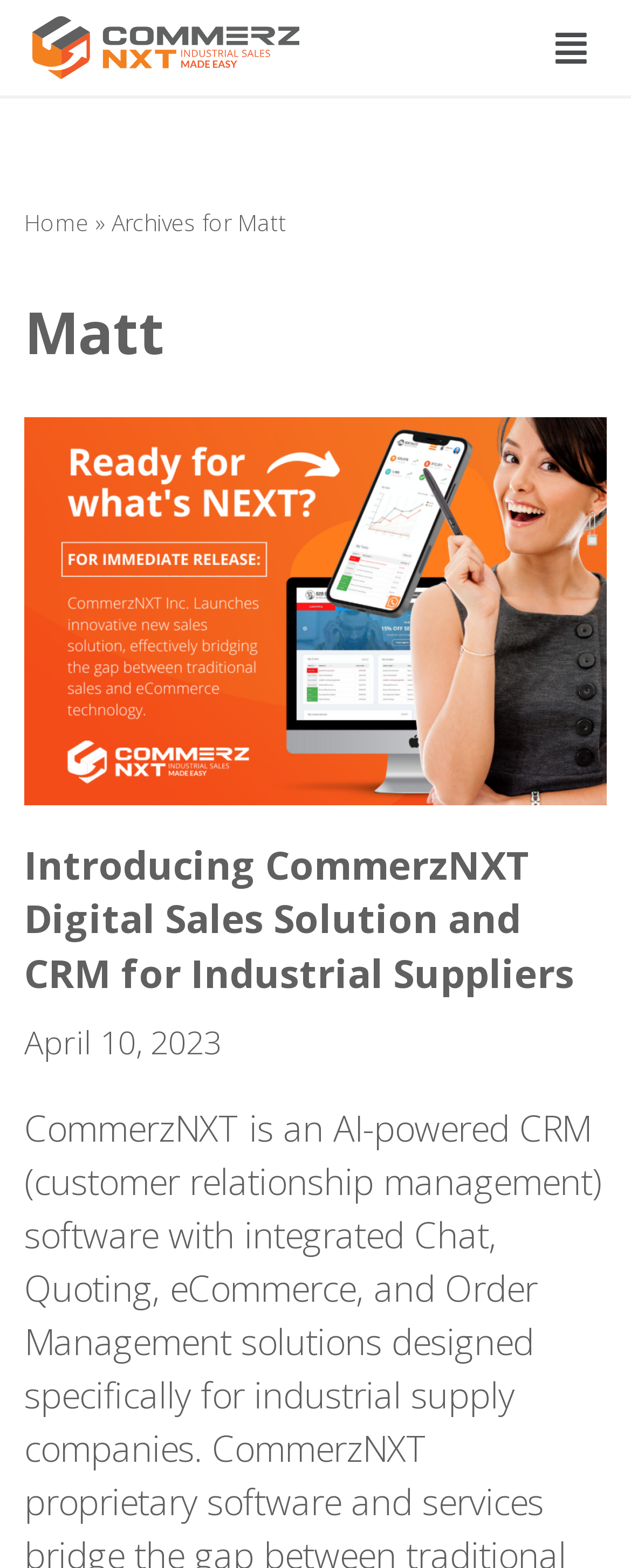What is the author's name?
Please provide a detailed and thorough answer to the question.

The author's name is mentioned in the heading element with the text 'Matt' at the top of the webpage.